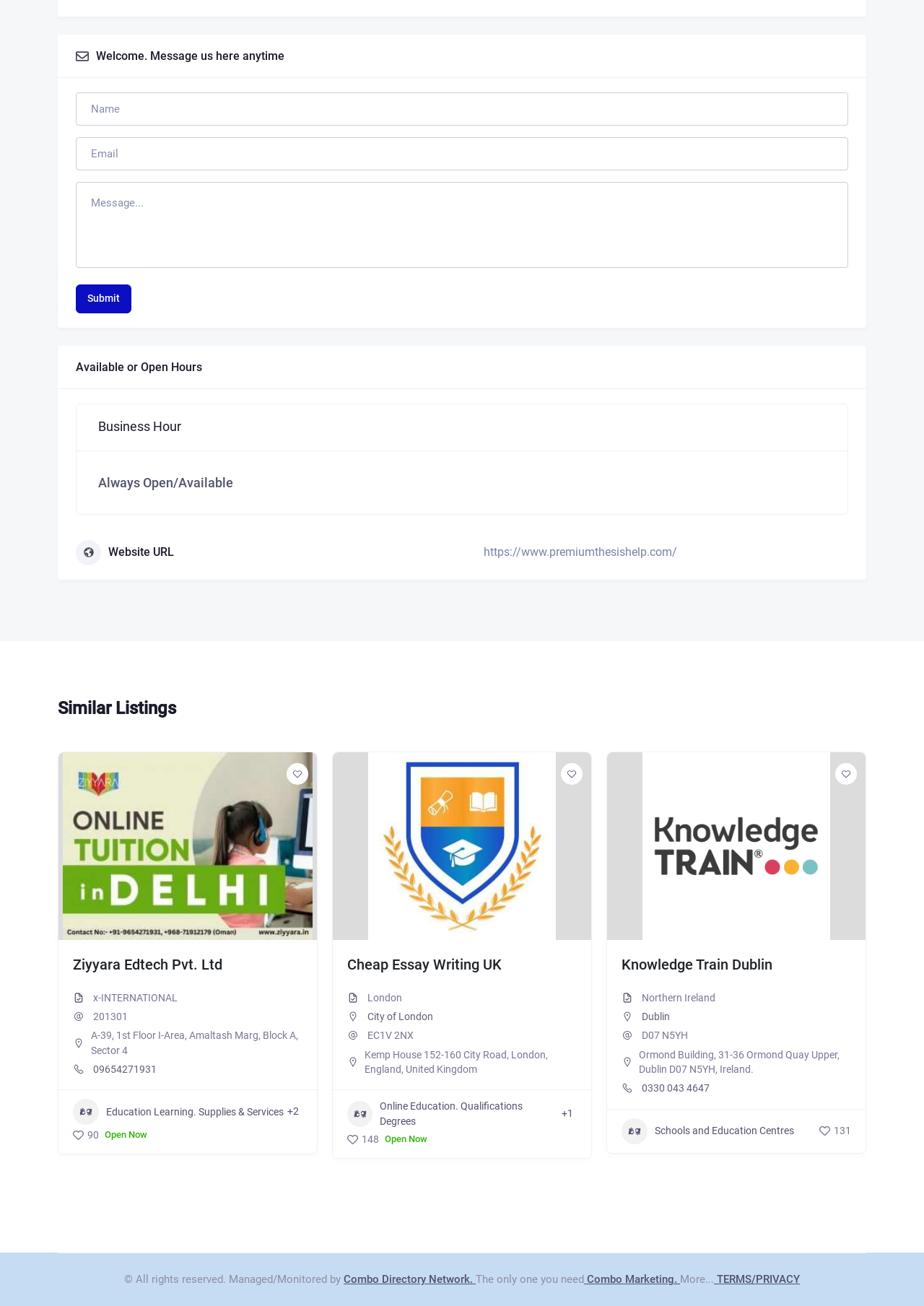Find the bounding box coordinates of the element to click in order to complete the given instruction: "Click the Submit button."

[0.082, 0.218, 0.142, 0.24]